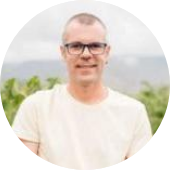What is the name of the academy founded by Francesc Font?
Look at the image and answer with only one word or phrase.

The Regem Academy